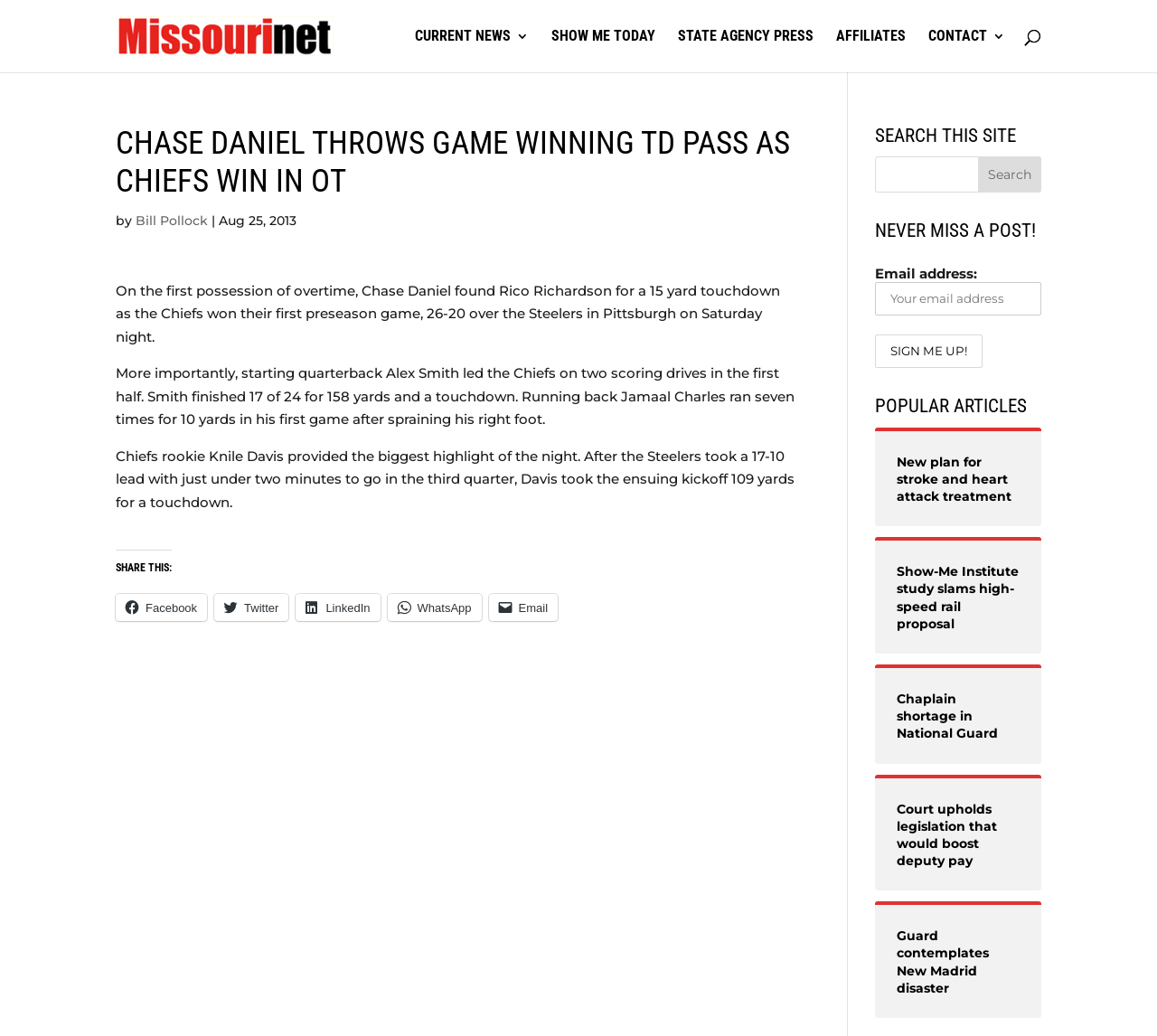Refer to the screenshot and give an in-depth answer to this question: What is the name of the author of the article?

The answer can be found in the article section of the webpage, where it is mentioned that the article is 'by Bill Pollock'.